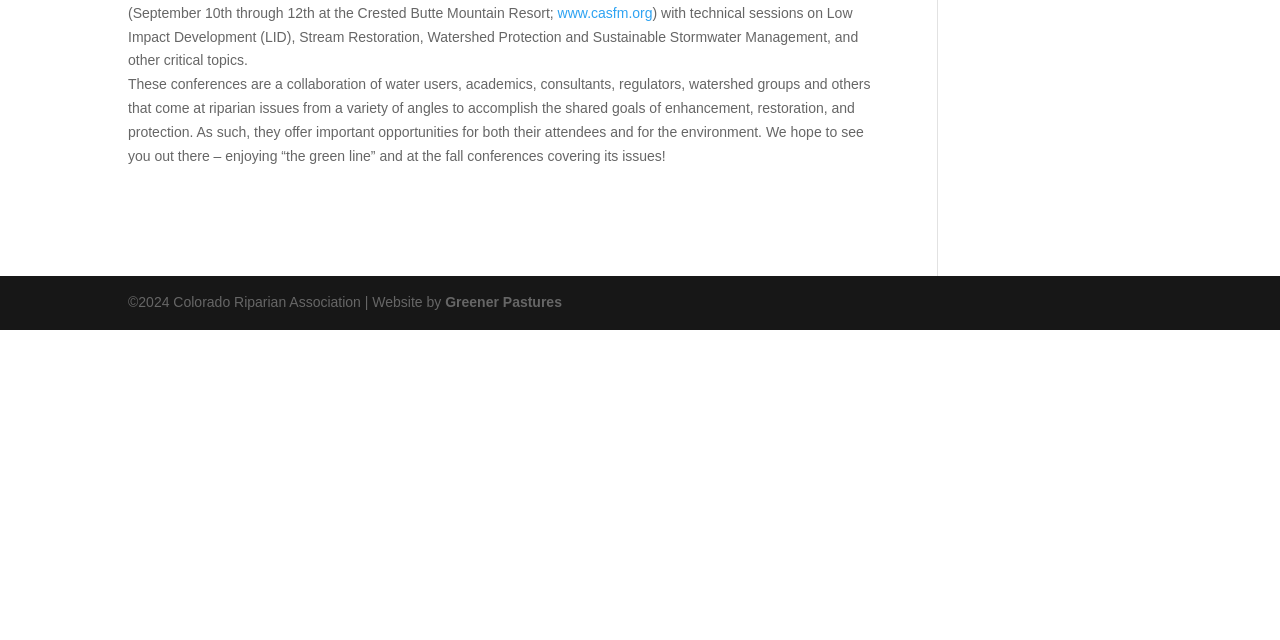Please find the bounding box for the UI element described by: "www.casfm.org".

[0.436, 0.007, 0.51, 0.032]